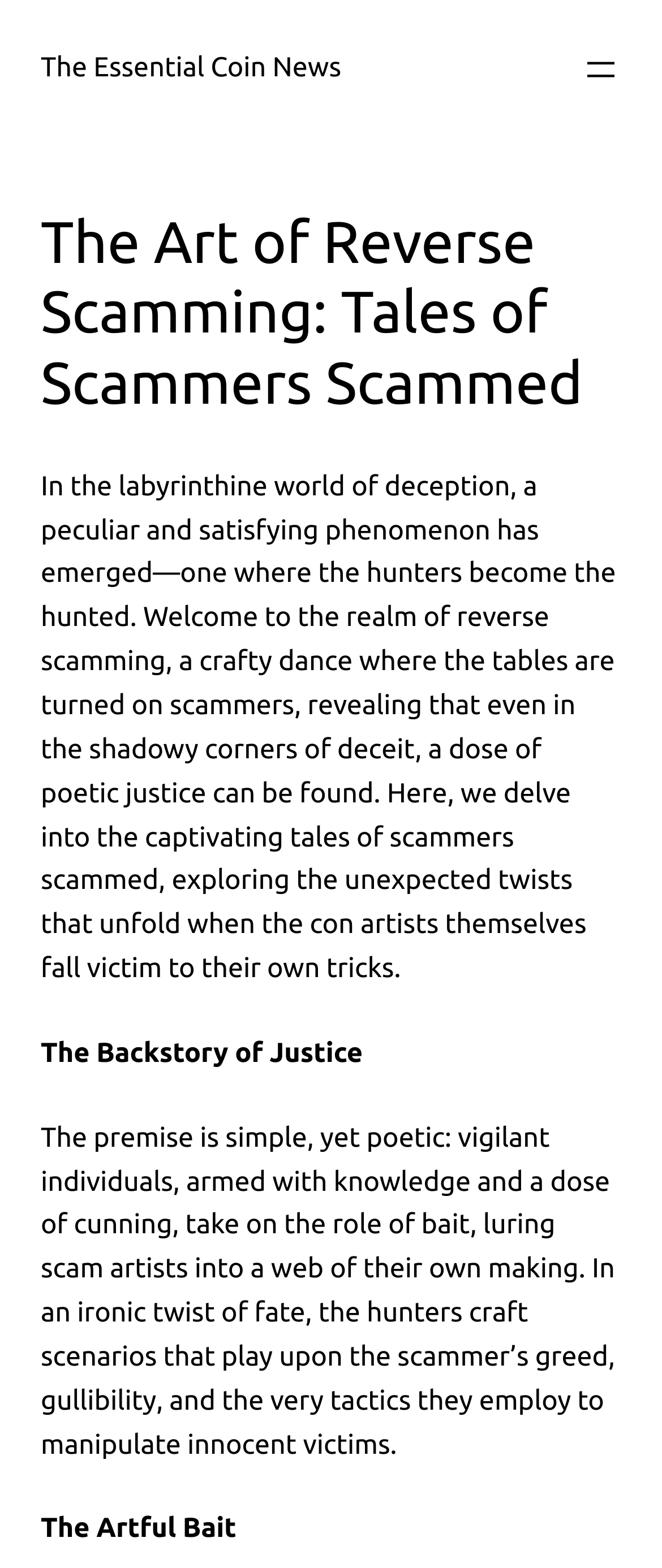Look at the image and give a detailed response to the following question: What is the topic of the article?

Based on the webpage content, the topic of the article is about reverse scamming, which is a phenomenon where scammers are scammed by vigilant individuals who use their knowledge and cunning to turn the tables on them.